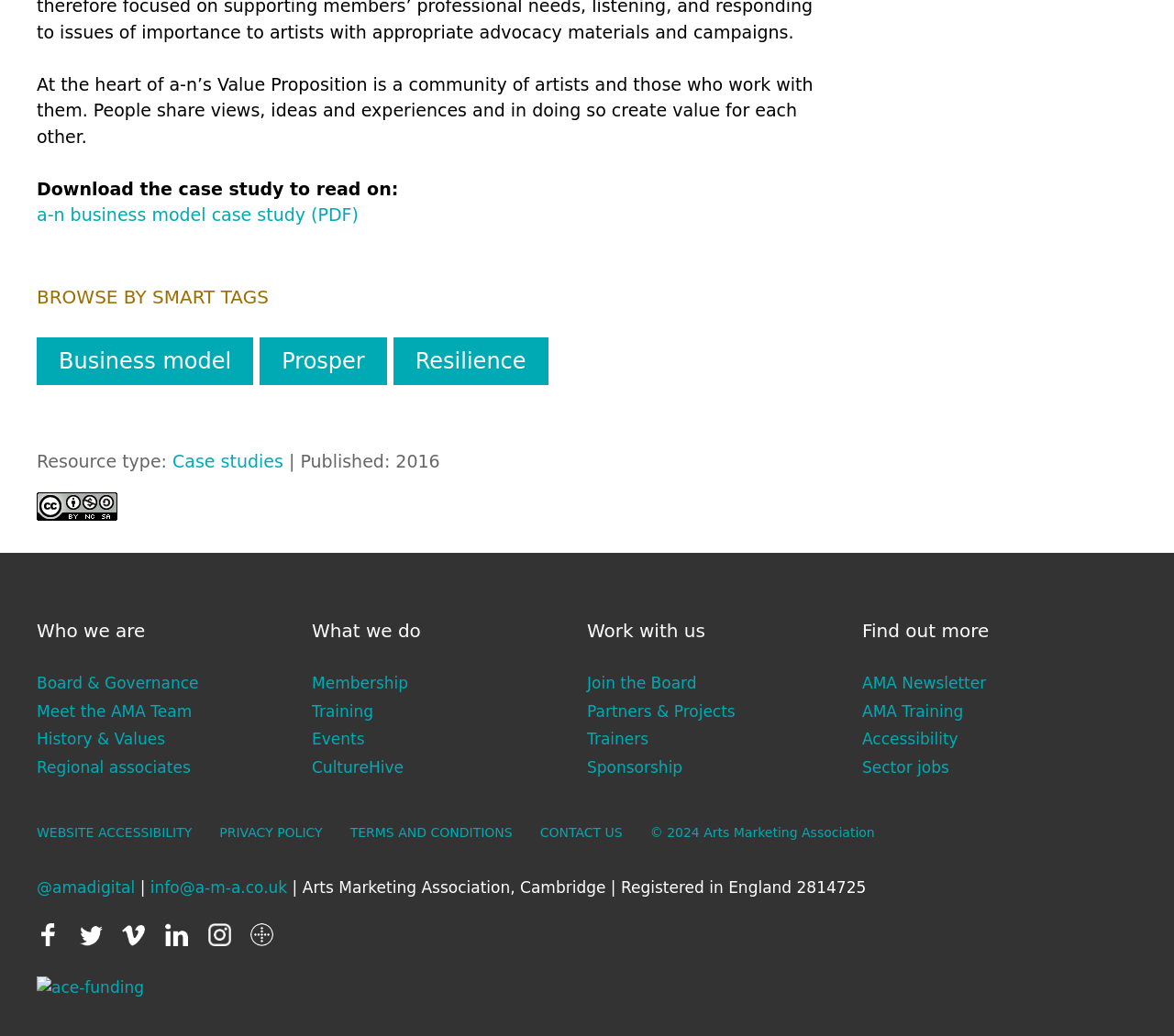Please identify the bounding box coordinates of the area that needs to be clicked to fulfill the following instruction: "Check the AMA newsletter."

[0.734, 0.65, 0.84, 0.668]